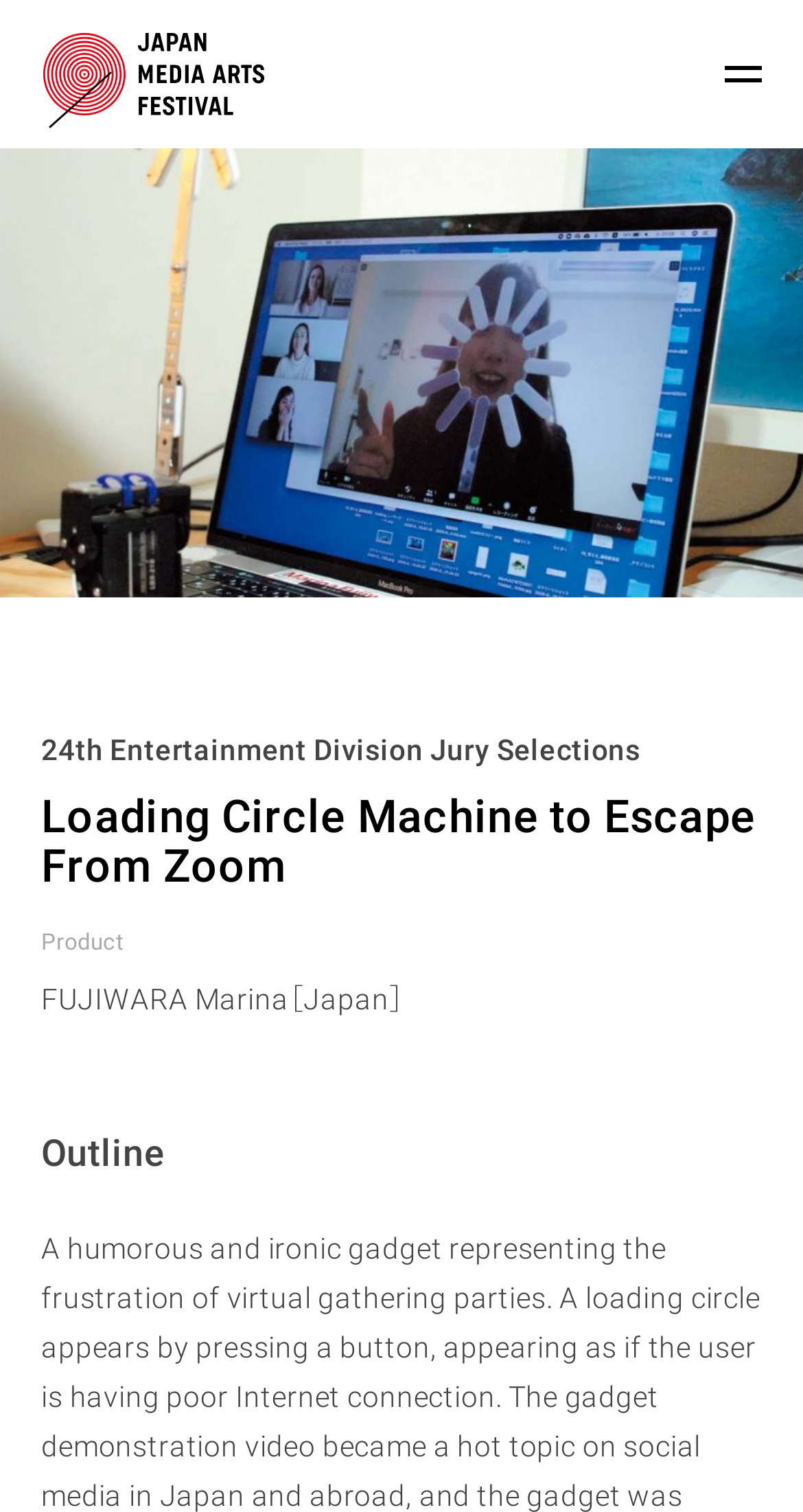Please identify the bounding box coordinates of the element I need to click to follow this instruction: "View the 24th Entertainment Division Jury Selections".

[0.051, 0.486, 0.798, 0.507]